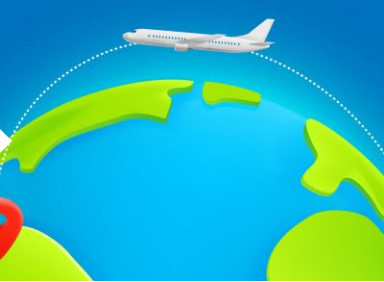What does the dotted line represent?
Using the visual information, respond with a single word or phrase.

the airplane's flight path